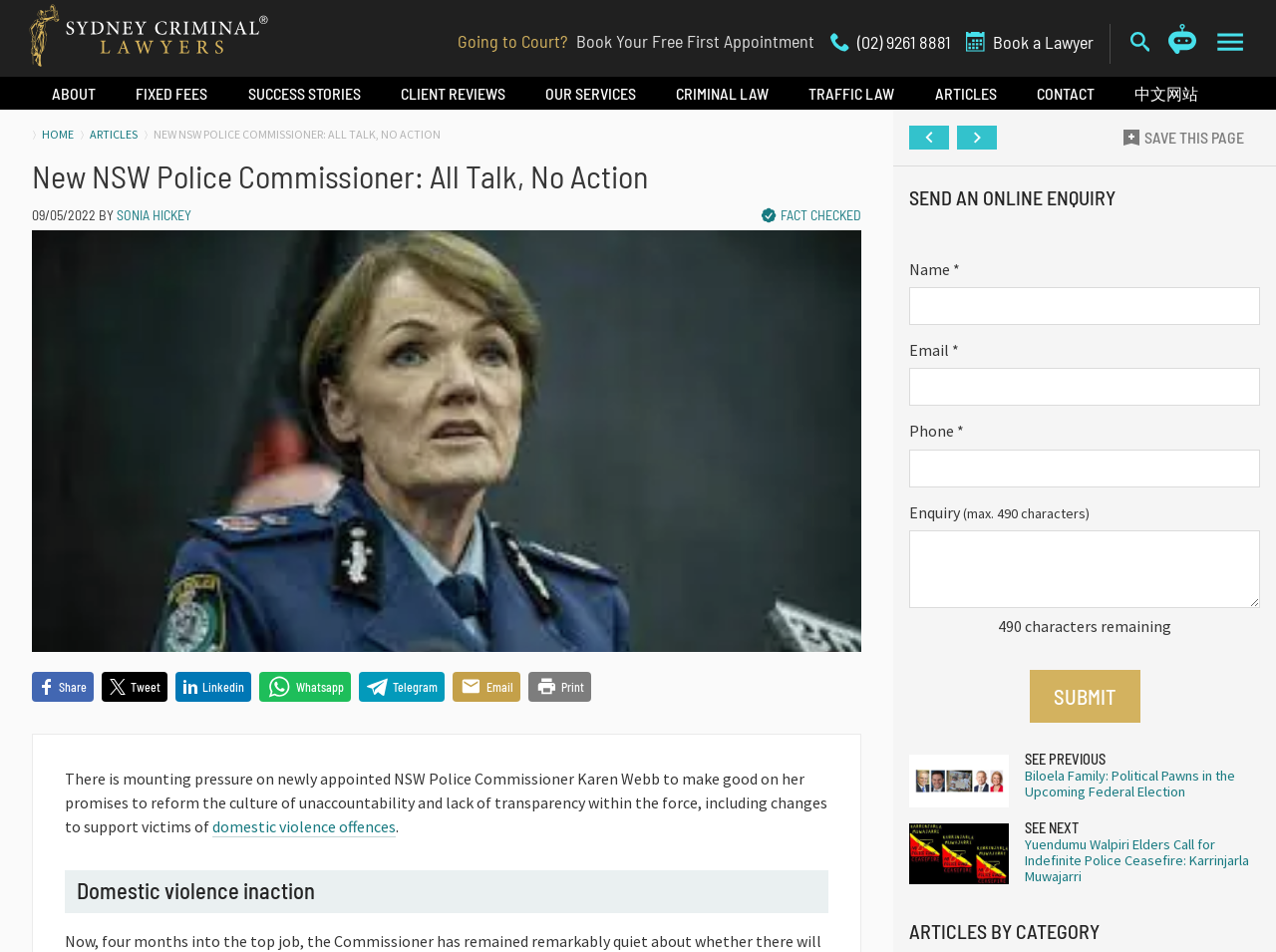Refer to the element description parent_node: Phone * name="phone" and identify the corresponding bounding box in the screenshot. Format the coordinates as (top-left x, top-left y, bottom-right x, bottom-right y) with values in the range of 0 to 1.

[0.712, 0.472, 0.988, 0.512]